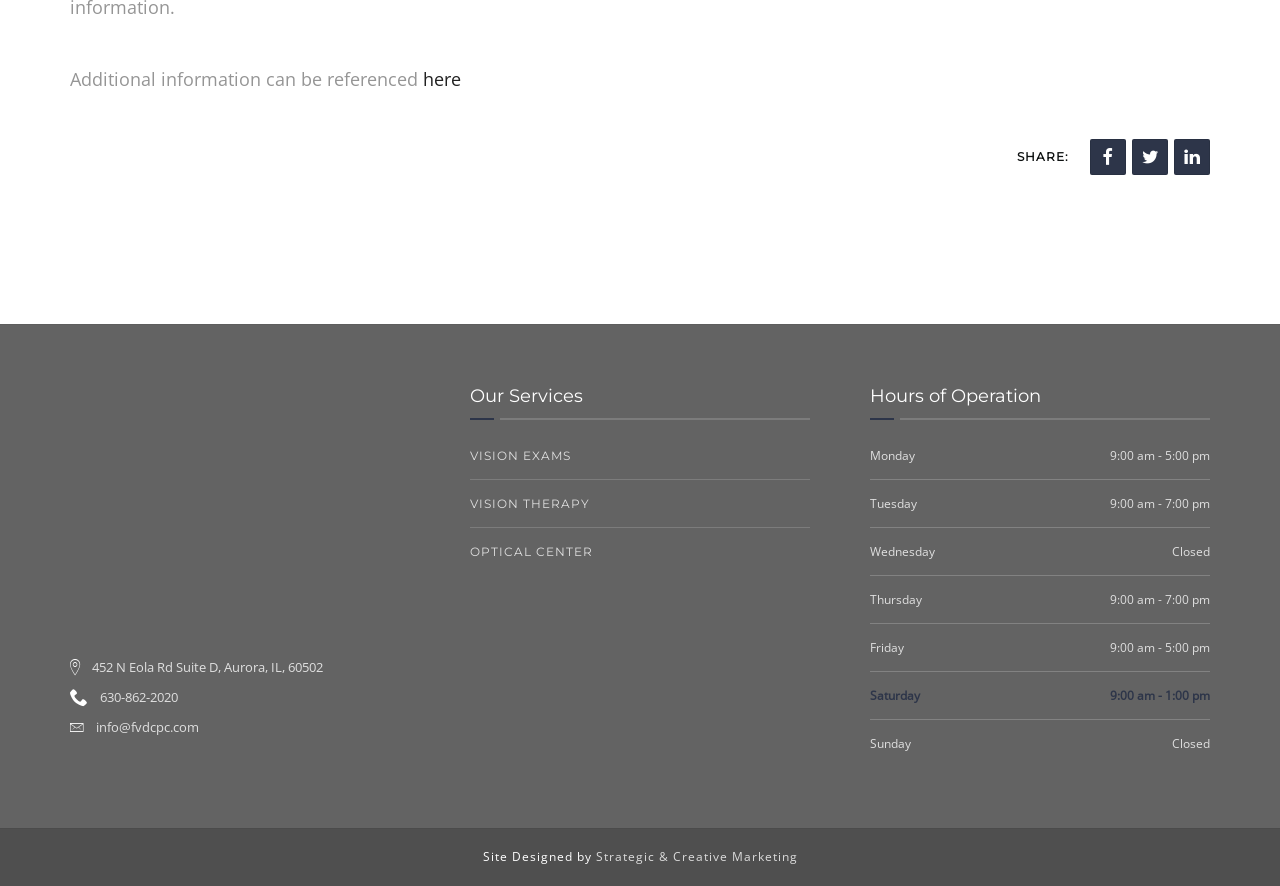Determine the bounding box coordinates of the target area to click to execute the following instruction: "Click the link to get additional information."

[0.33, 0.076, 0.36, 0.103]